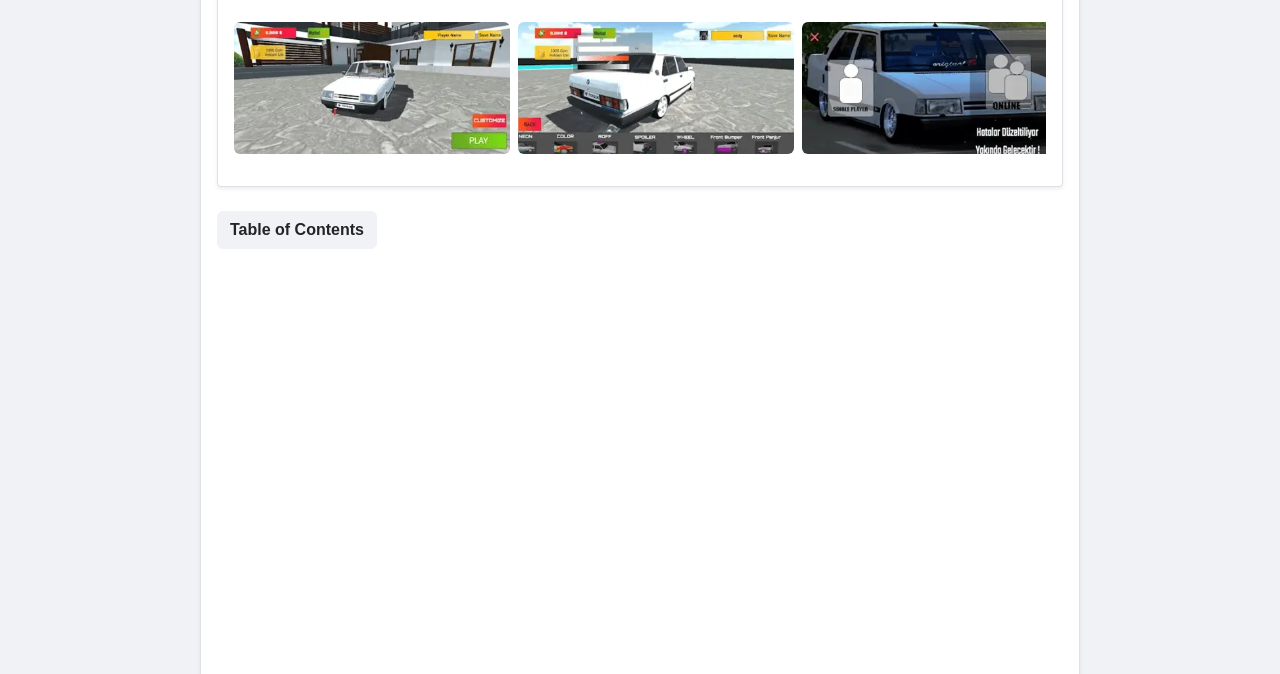Bounding box coordinates are to be given in the format (top-left x, top-left y, bottom-right x, bottom-right y). All values must be floating point numbers between 0 and 1. Provide the bounding box coordinate for the UI element described as: alt="Broadway Treatment Center Twitter"

None